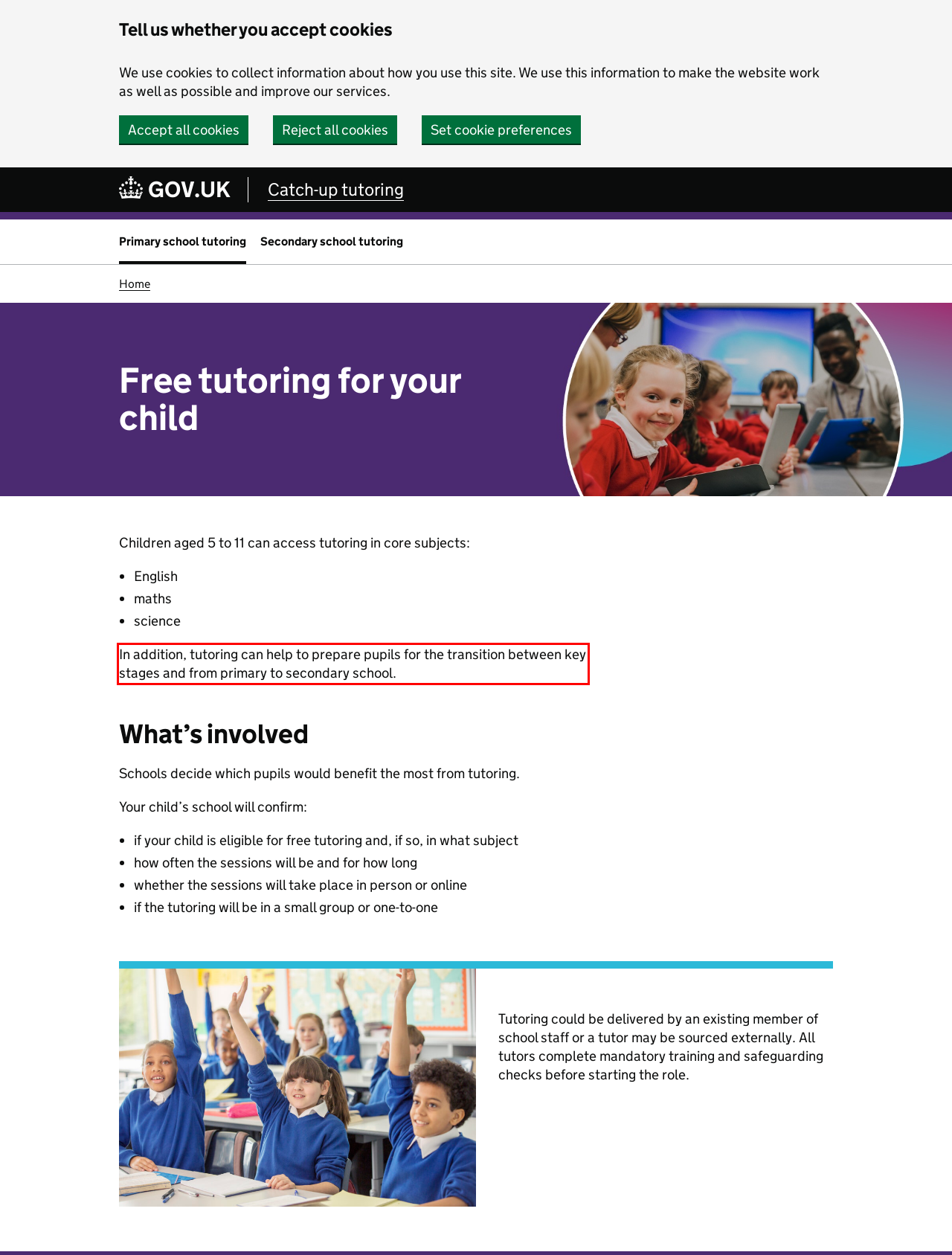Look at the webpage screenshot and recognize the text inside the red bounding box.

In addition, tutoring can help to prepare pupils for the transition between key stages and from primary to secondary school.